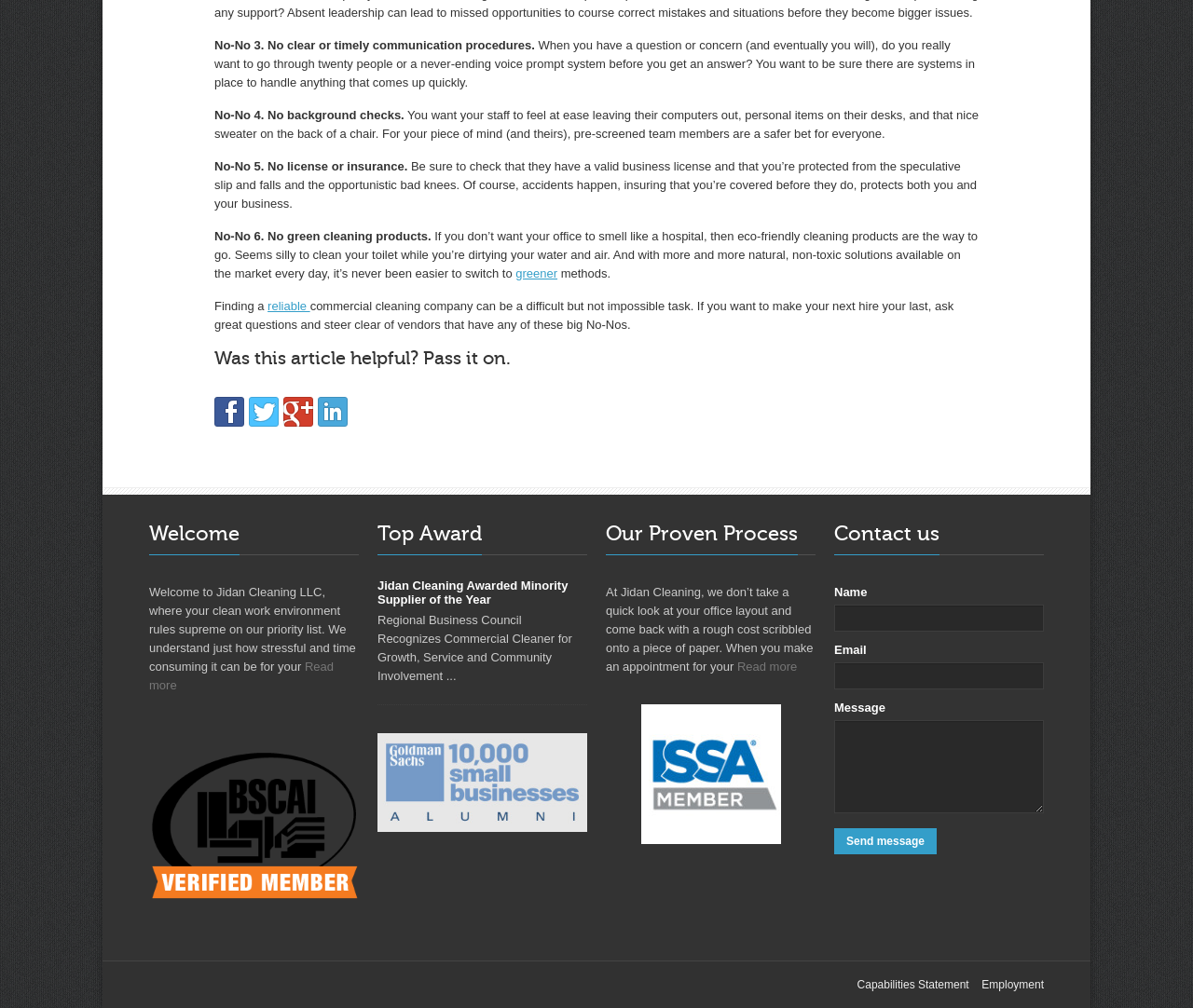Determine the bounding box coordinates for the area that needs to be clicked to fulfill this task: "Click the 'Capabilities Statement' link". The coordinates must be given as four float numbers between 0 and 1, i.e., [left, top, right, bottom].

[0.718, 0.97, 0.812, 0.983]